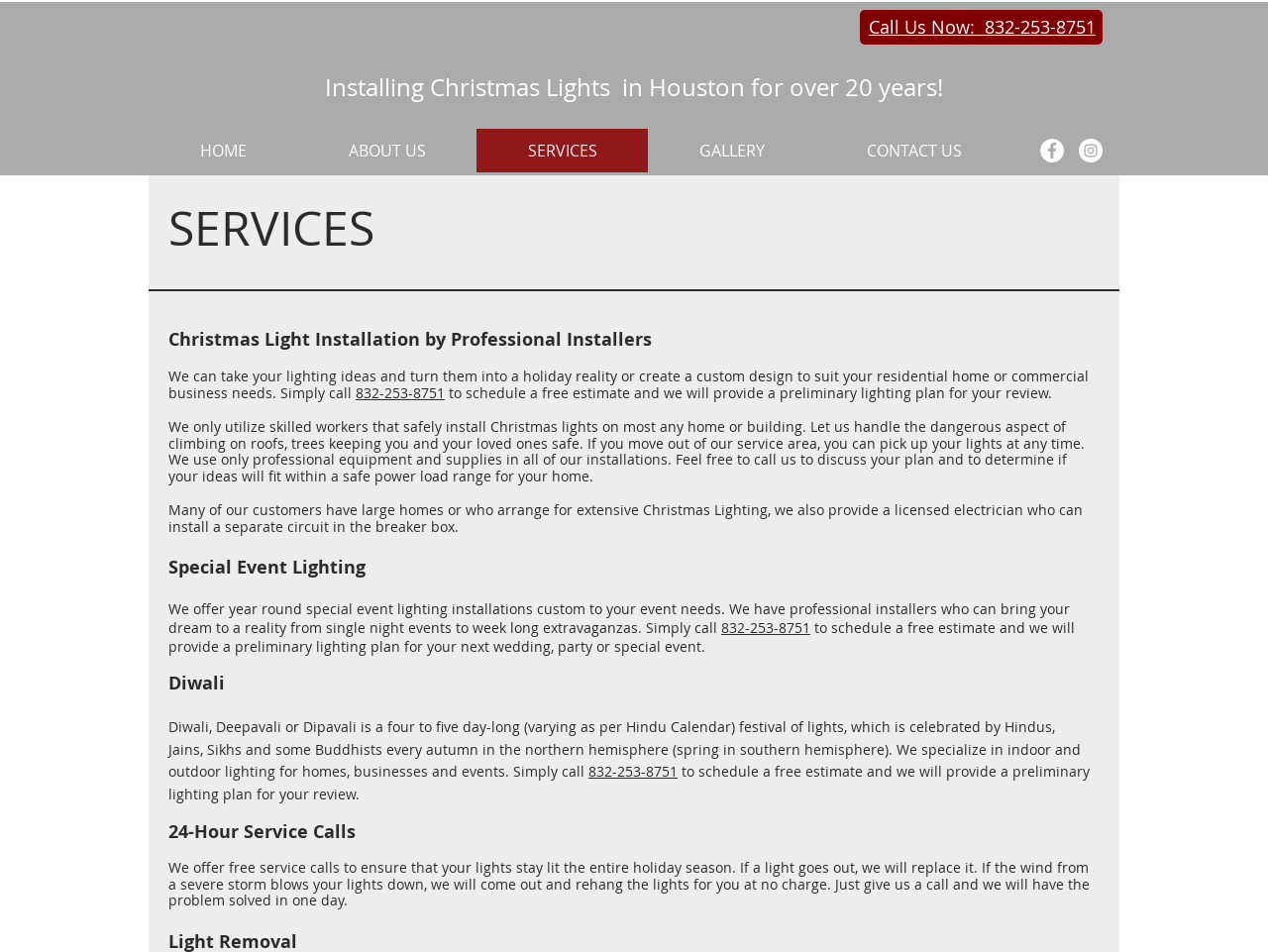Determine the bounding box coordinates of the element's region needed to click to follow the instruction: "Check Facebook page". Provide these coordinates as four float numbers between 0 and 1, formatted as [left, top, right, bottom].

[0.82, 0.145, 0.839, 0.17]